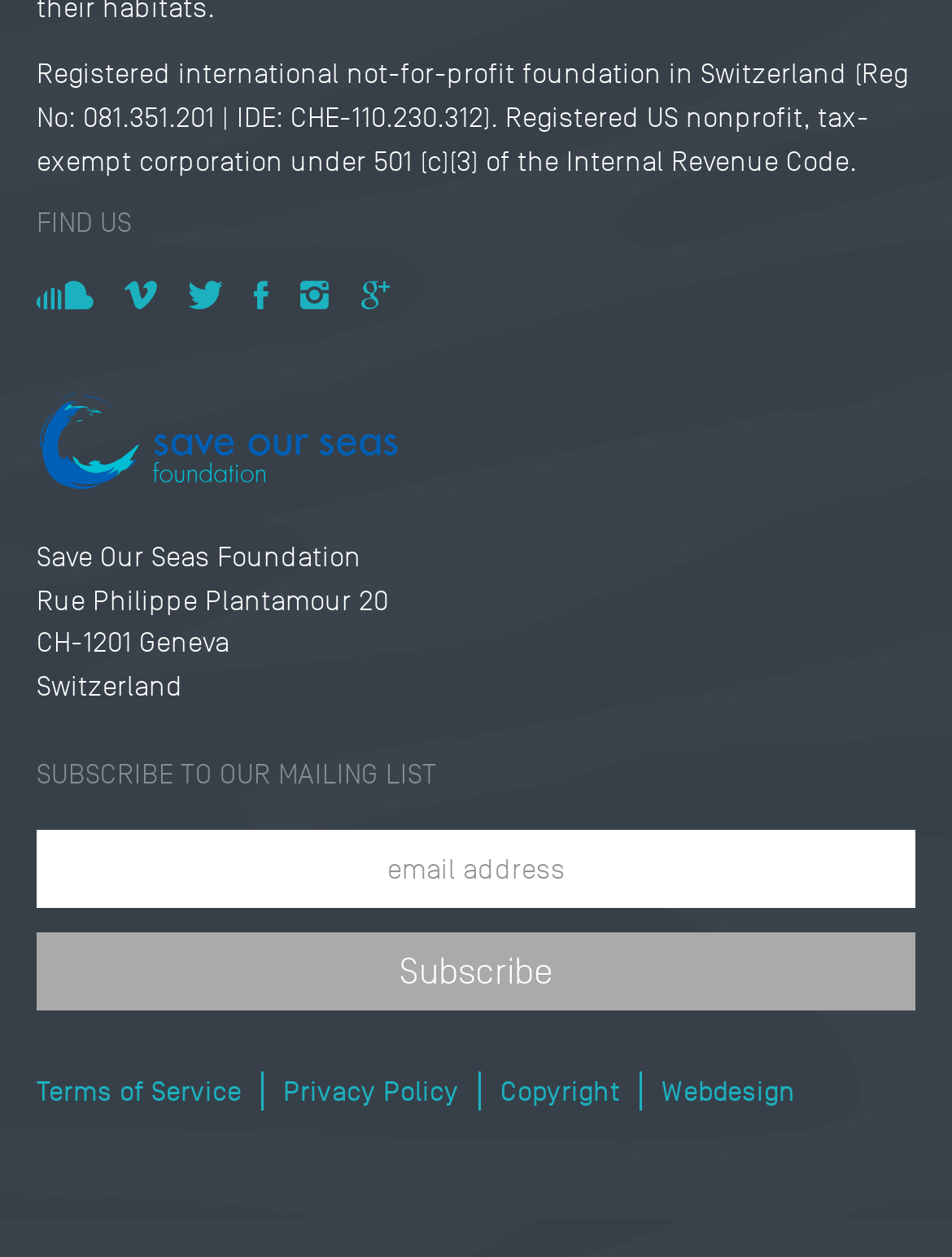From the webpage screenshot, predict the bounding box of the UI element that matches this description: "Privacy Policy".

[0.297, 0.854, 0.482, 0.881]